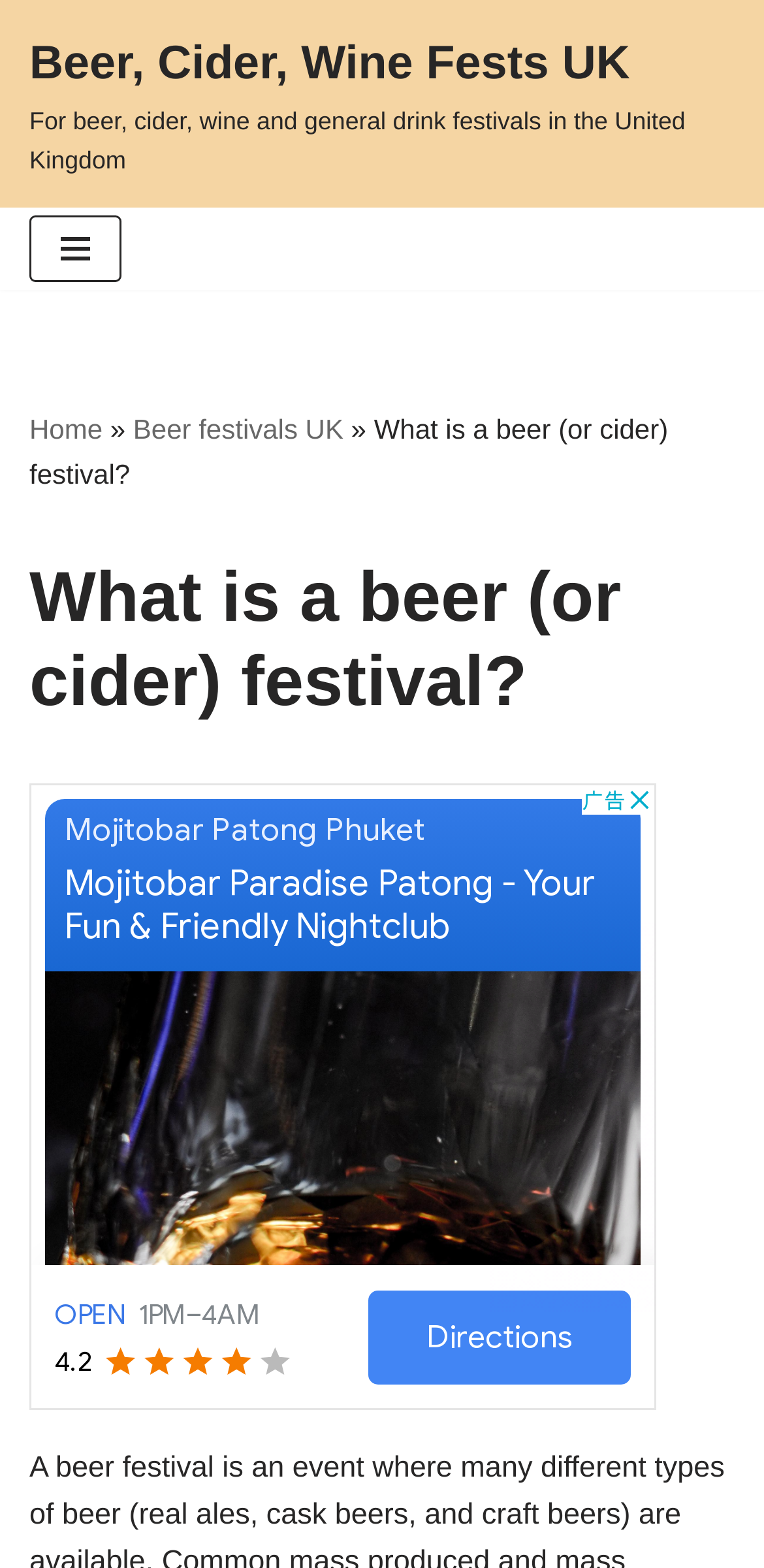Is the navigation menu expanded?
Observe the image and answer the question with a one-word or short phrase response.

No